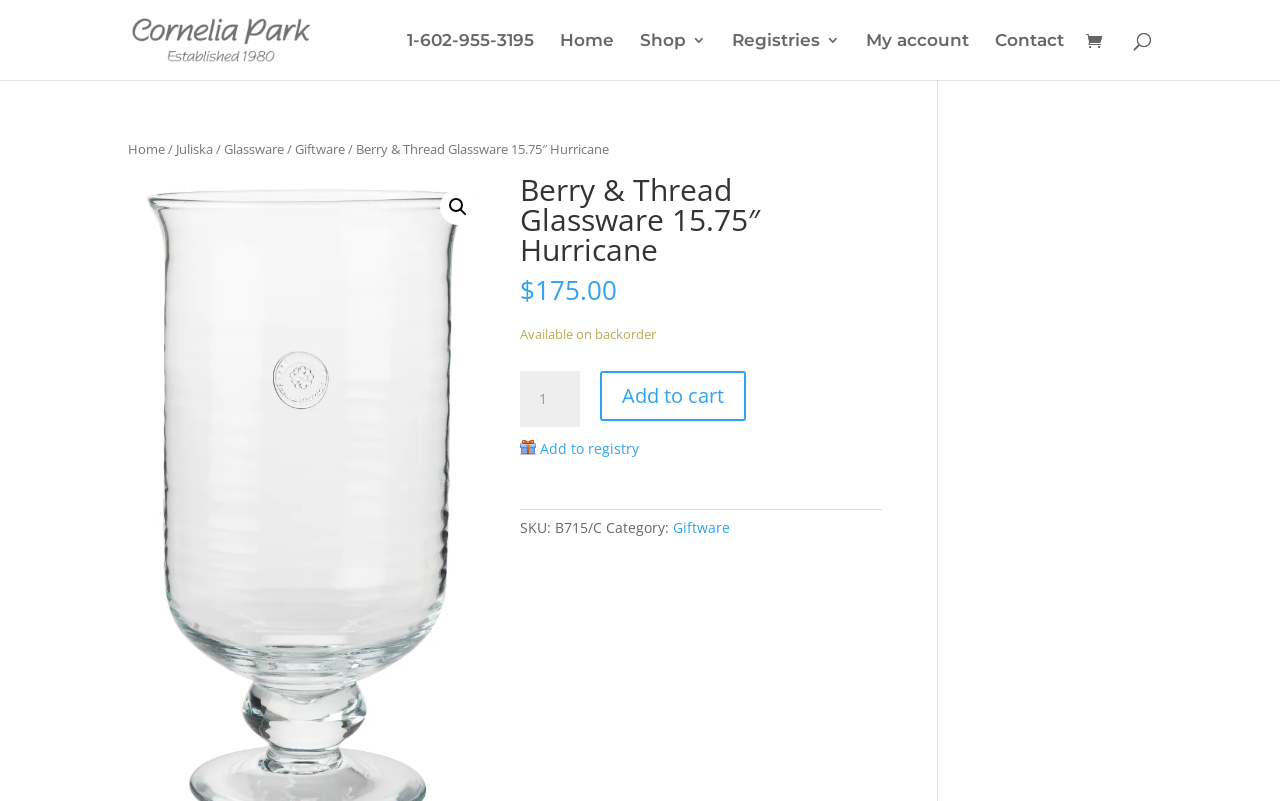Locate the bounding box of the UI element with the following description: "alt="Cornelia Park"".

[0.103, 0.037, 0.282, 0.059]